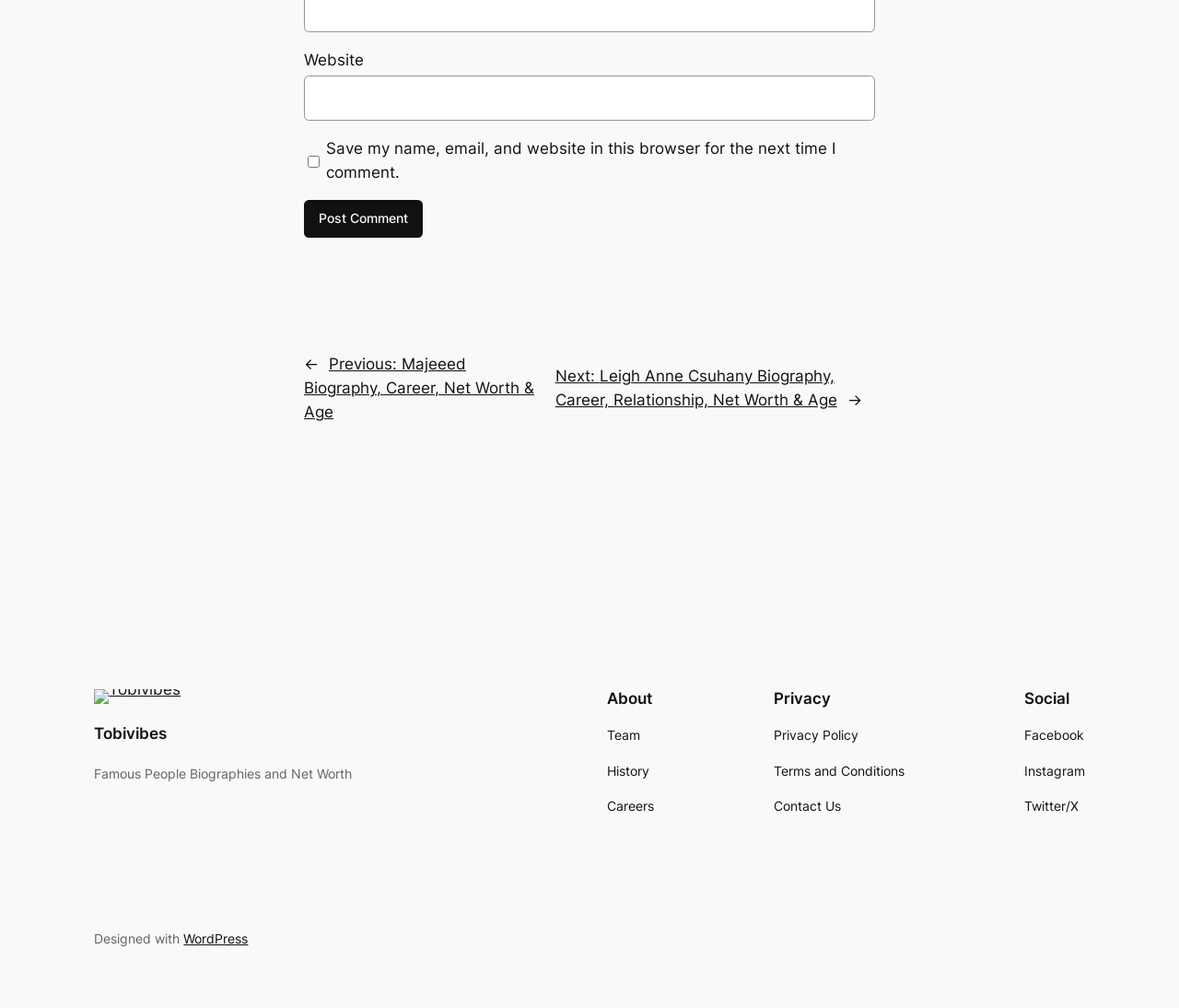Please identify the bounding box coordinates of the element's region that needs to be clicked to fulfill the following instruction: "Enter website". The bounding box coordinates should consist of four float numbers between 0 and 1, i.e., [left, top, right, bottom].

[0.258, 0.075, 0.742, 0.12]